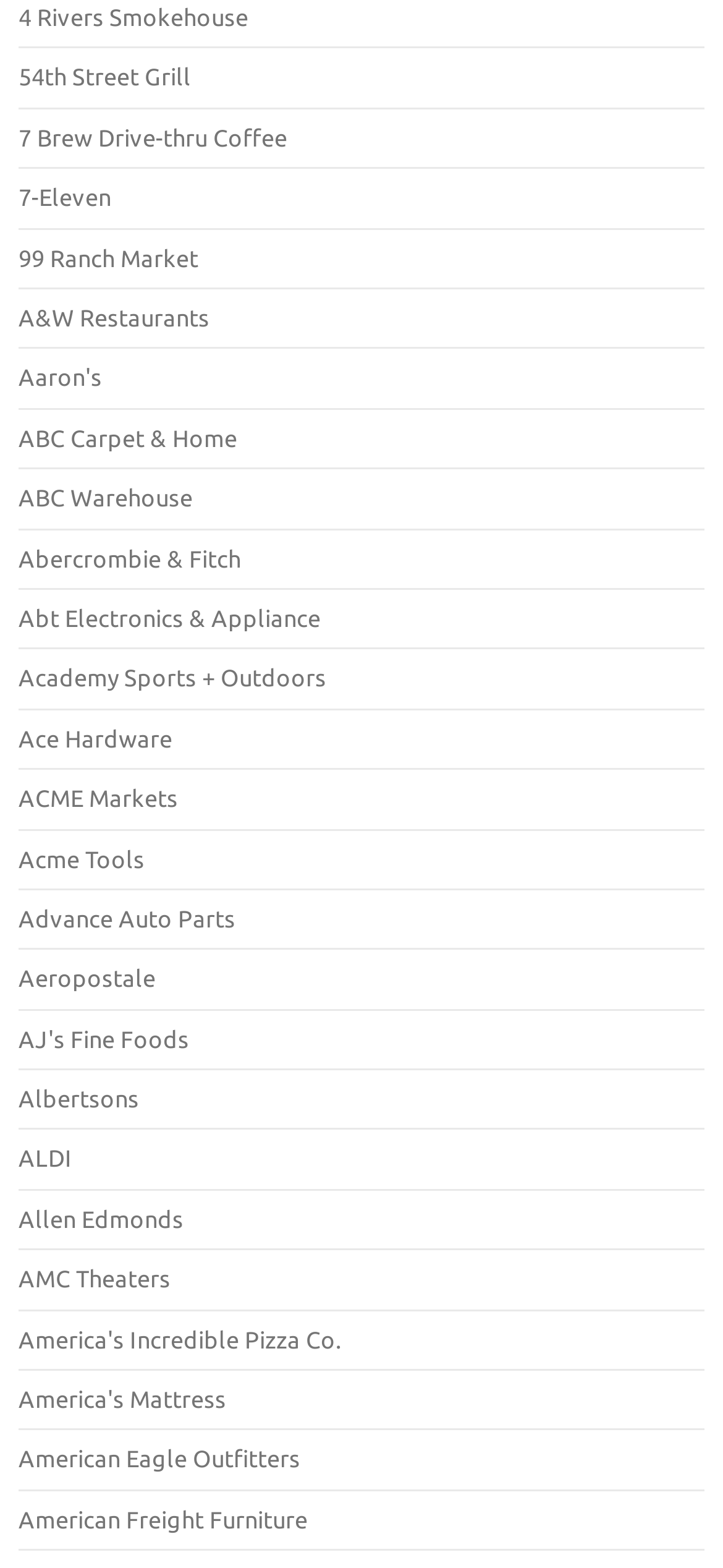Identify the bounding box coordinates of the region that needs to be clicked to carry out this instruction: "browse Abercrombie & Fitch website". Provide these coordinates as four float numbers ranging from 0 to 1, i.e., [left, top, right, bottom].

[0.026, 0.347, 0.333, 0.364]